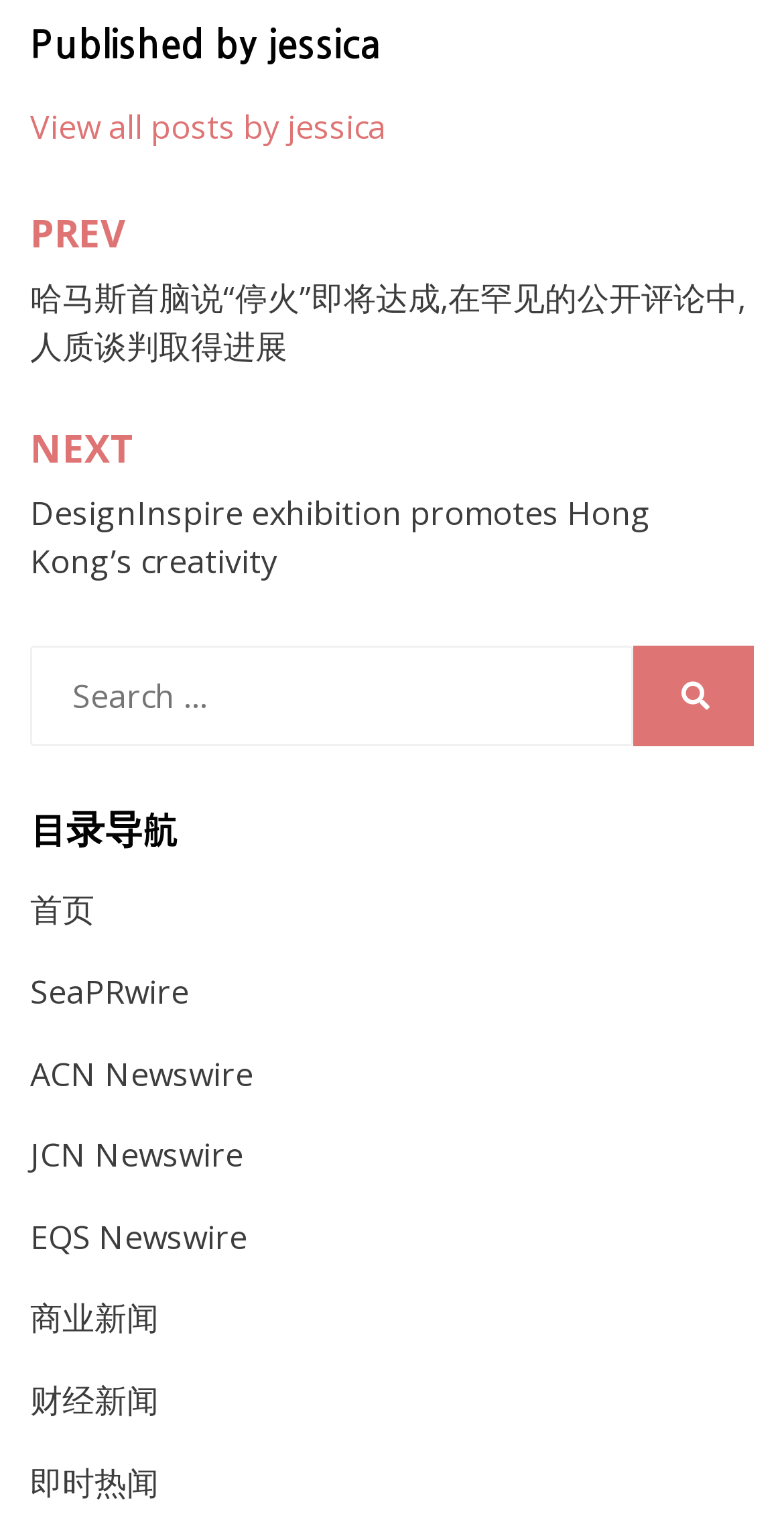What is the function of the button with a magnifying glass icon?
Using the image as a reference, answer the question in detail.

The button with a magnifying glass icon is located next to the search box, and it has the text ' Search'. This suggests that the function of the button is to initiate a search when clicked.